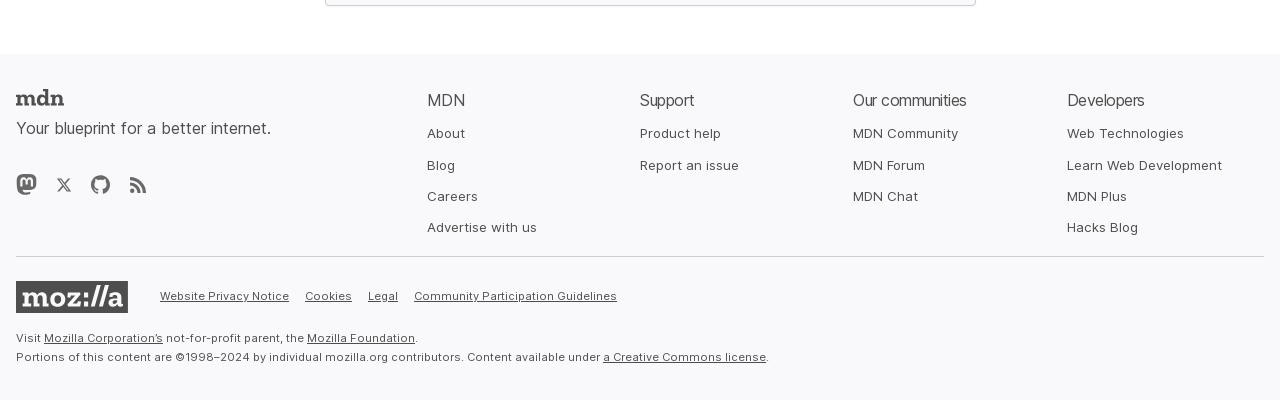Show the bounding box coordinates of the element that should be clicked to complete the task: "Expand the 'Scroll snap' details".

[0.012, 0.039, 0.216, 0.097]